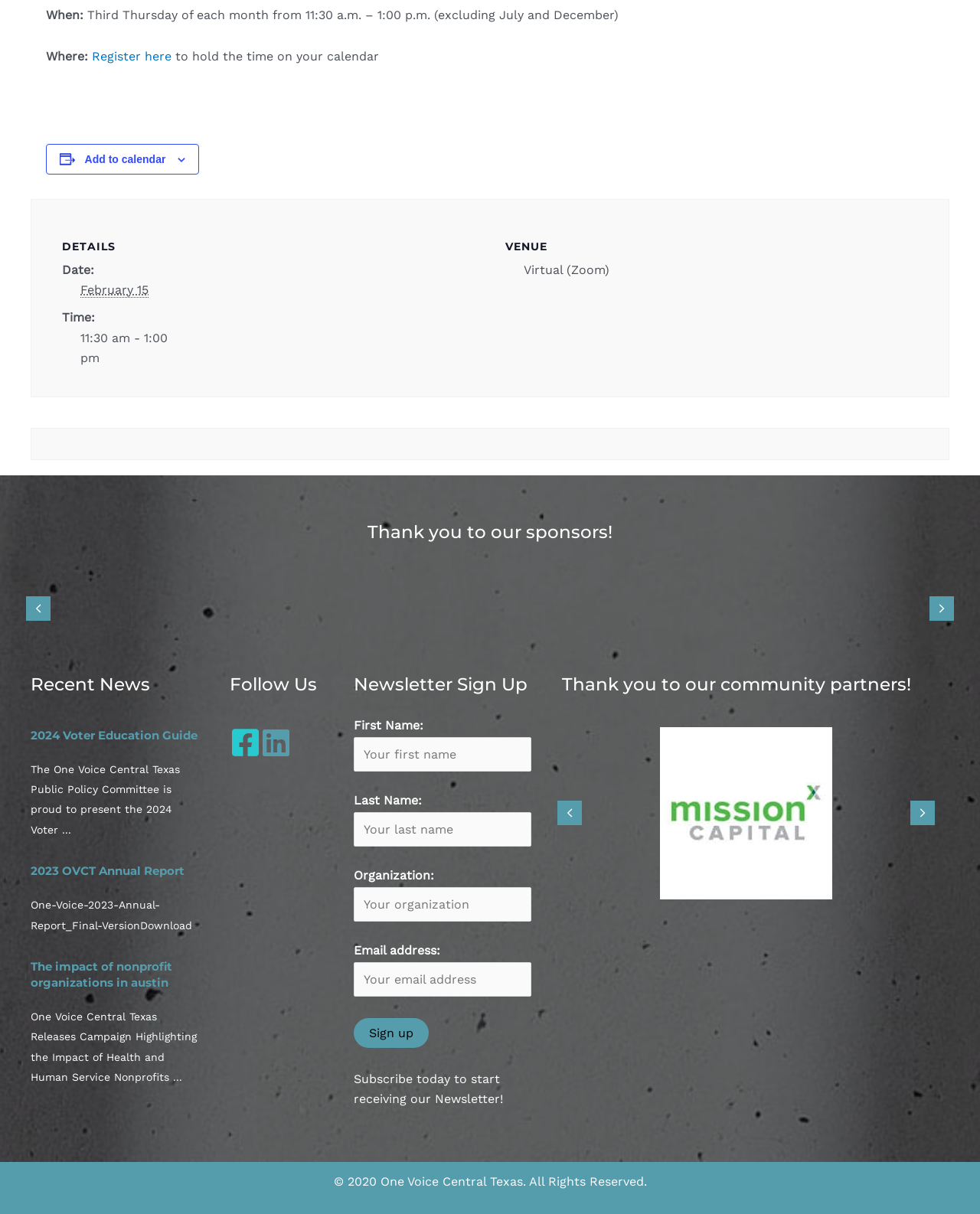What is the purpose of the 'Add to calendar' button?
Based on the image, respond with a single word or phrase.

To hold the time on your calendar